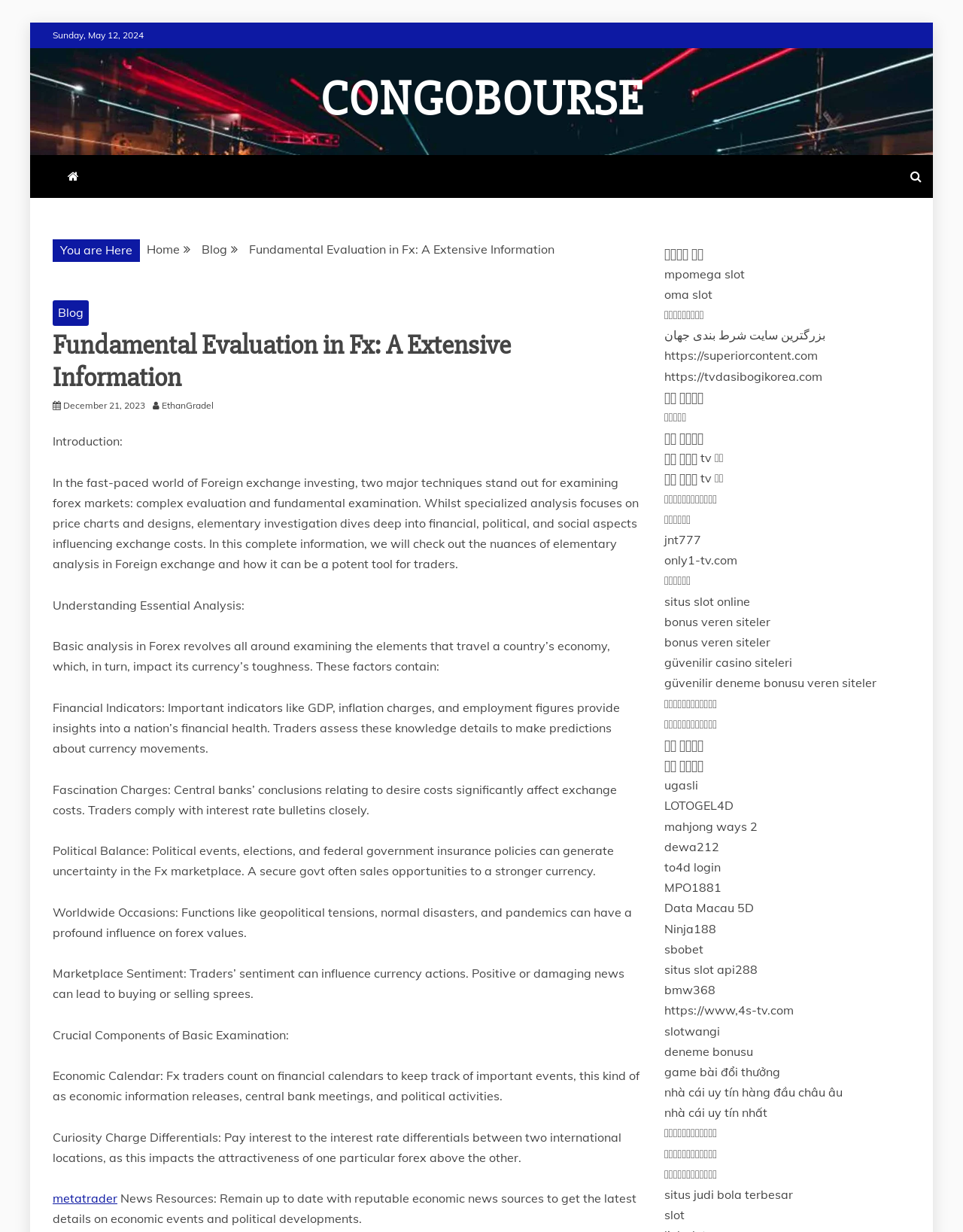Please pinpoint the bounding box coordinates for the region I should click to adhere to this instruction: "Visit the 'metatrader' website".

[0.055, 0.967, 0.122, 0.979]